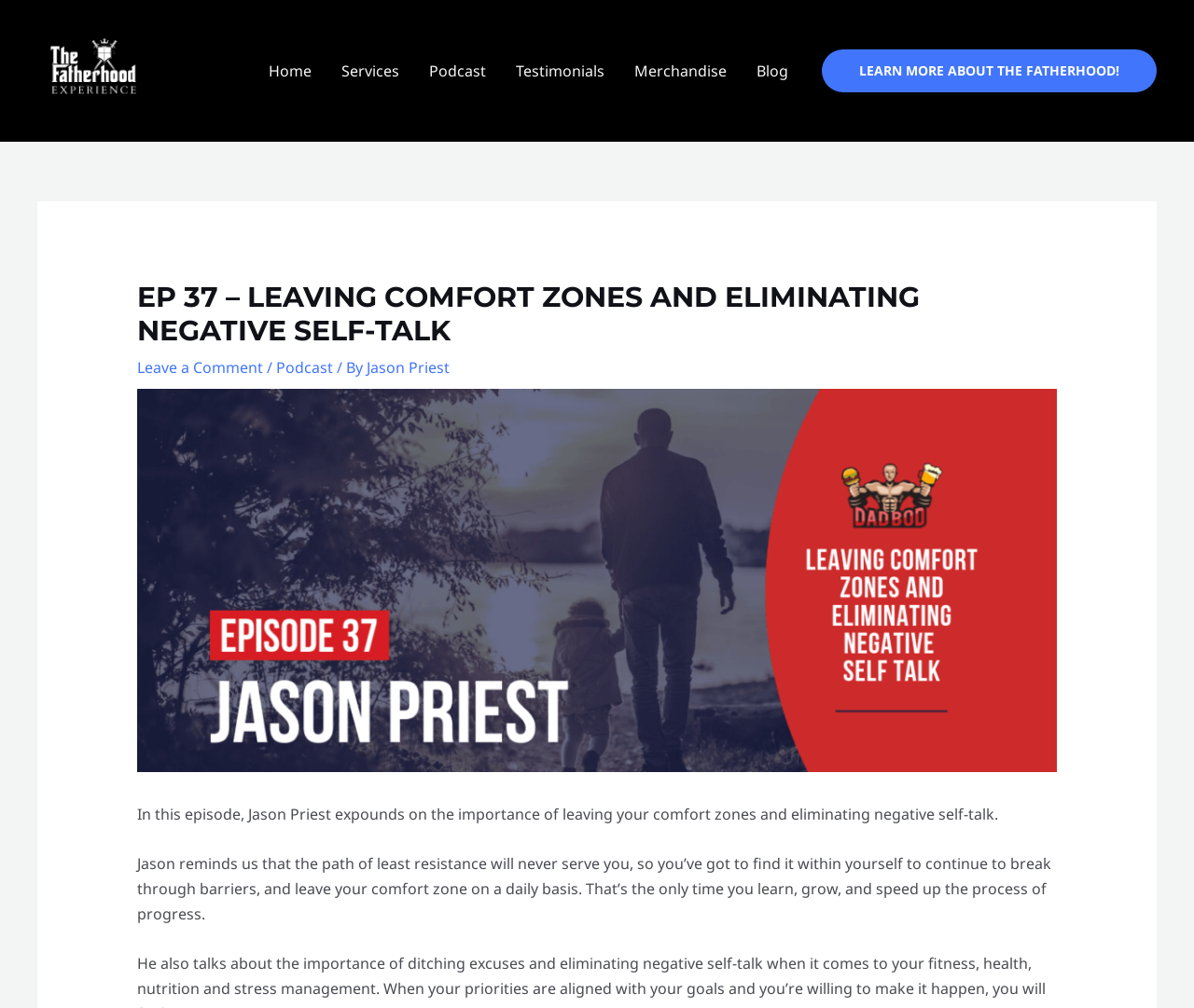Analyze the image and answer the question with as much detail as possible: 
Who is the author of this episode?

I found the answer by reading the text below the heading, which mentions 'Jason Priest' as the one who expounds on the importance of leaving comfort zones and eliminating negative self-talk.